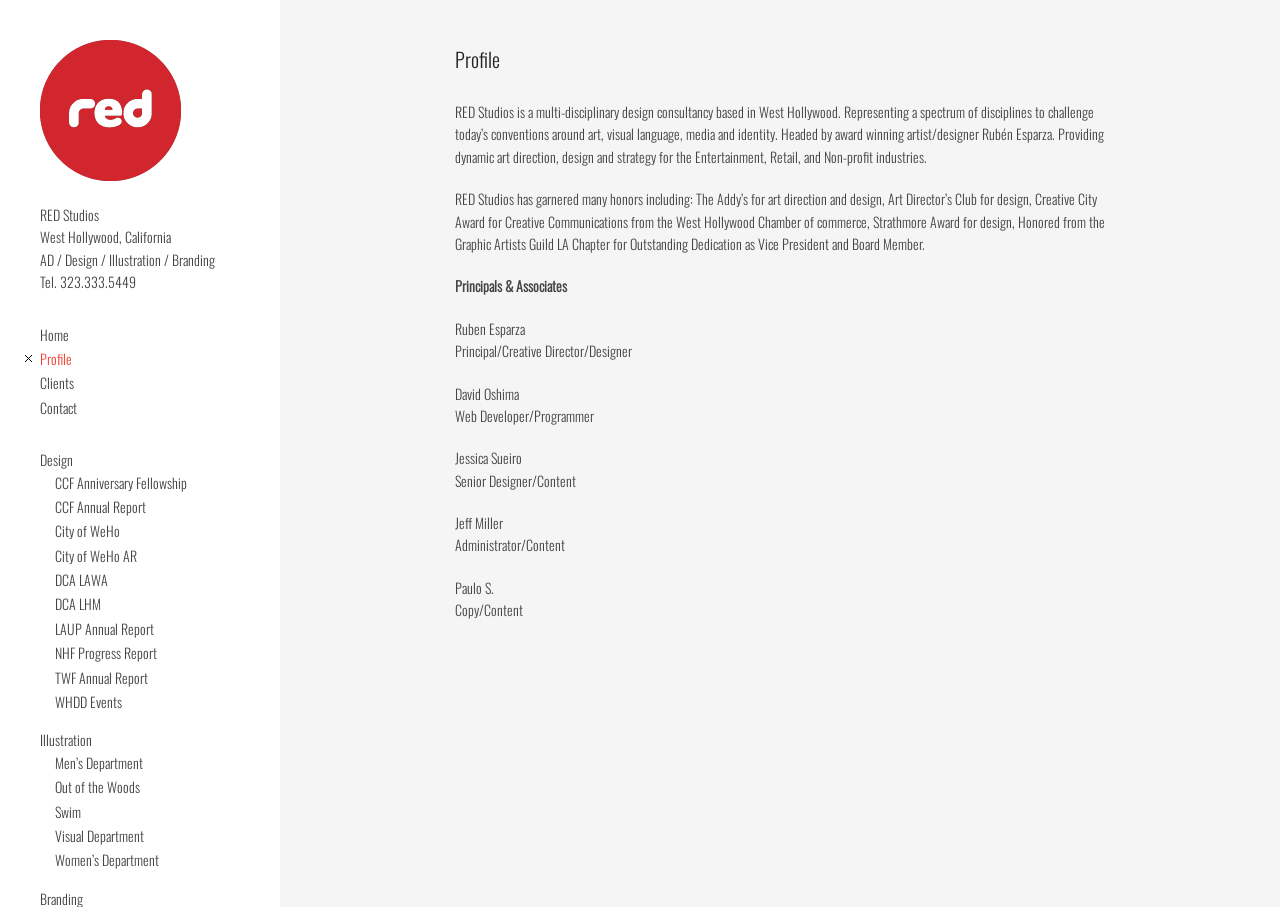How many links are there in the navigation menu?
Look at the screenshot and give a one-word or phrase answer.

6